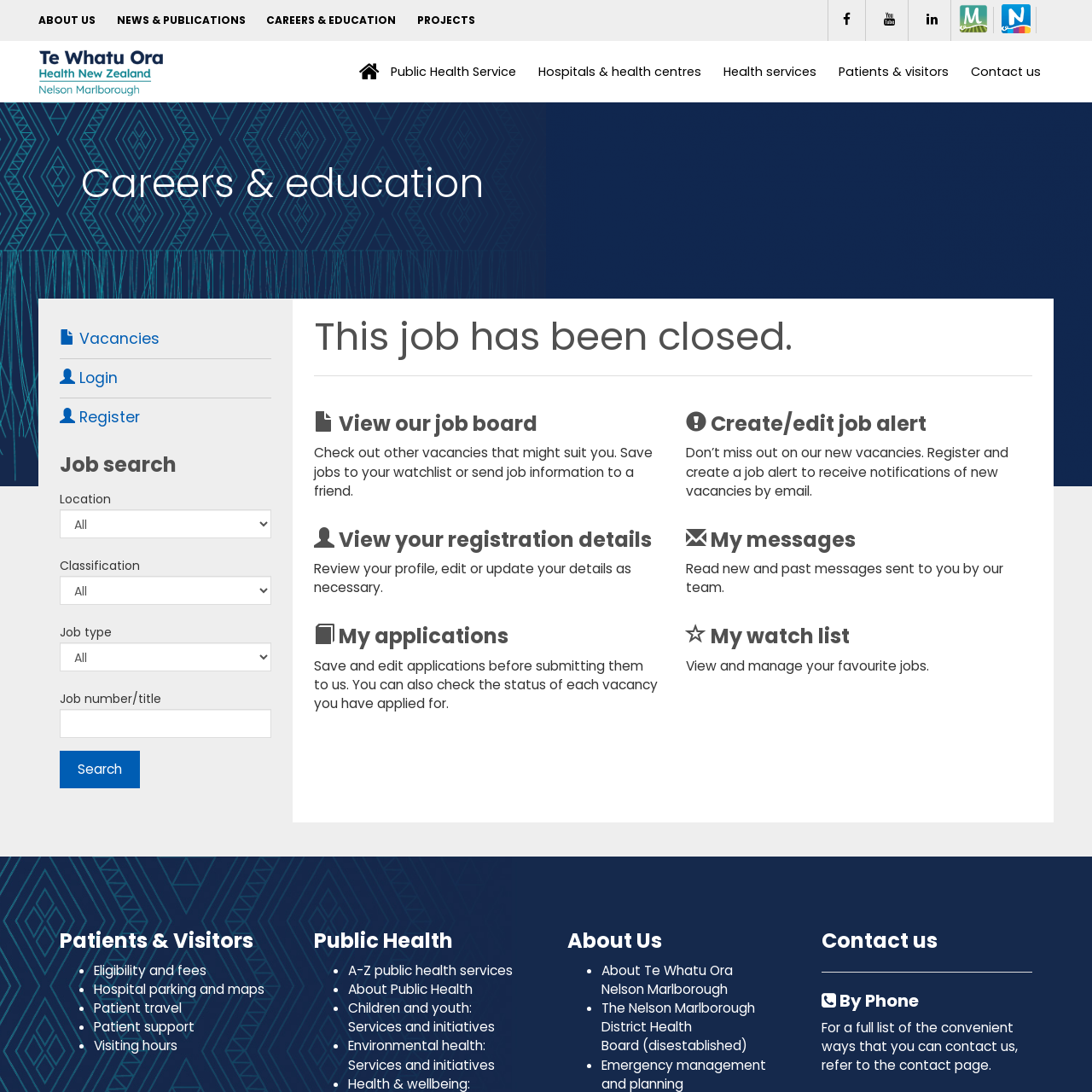Give a detailed overview of the webpage's appearance and contents.

The webpage is about a job search platform, specifically a job that has expired, for the Nelson Marlborough District Health Board (NMDHB). 

At the top of the page, there are several links to different sections of the website, including "ABOUT US", "NEWS & PUBLICATIONS", "CAREERS & EDUCATION", and "PROJECTS". There are also three social media links and two app icons, "Marlborough app" and "Nelson app", on the top right corner.

Below the top navigation bar, there is a logo of NMDHB with a link to the organization's homepage. On the same line, there are several links to different health-related services, including "Public Health Service", "Hospitals & health centres", "Health services", "Patients & visitors", and "Contact us".

The main content of the page is divided into two sections. On the left side, there is a job search section with several filters, including "Location", "Classification", "Job type", and "Job number/title". There is also a "Search" button at the bottom of this section.

On the right side, there is a section with a heading "This job has been closed." Below this heading, there are several links to related job search features, including "View our job board", "Create/edit job alert", "View your registration details", "My messages", "My applications", and "My watch list". Each of these links has a brief description below it.

At the bottom of the page, there are three columns of links to different sections of the website, including "Patients & Visitors", "Public Health", and "About Us". Each of these sections has several sub-links to more specific topics.